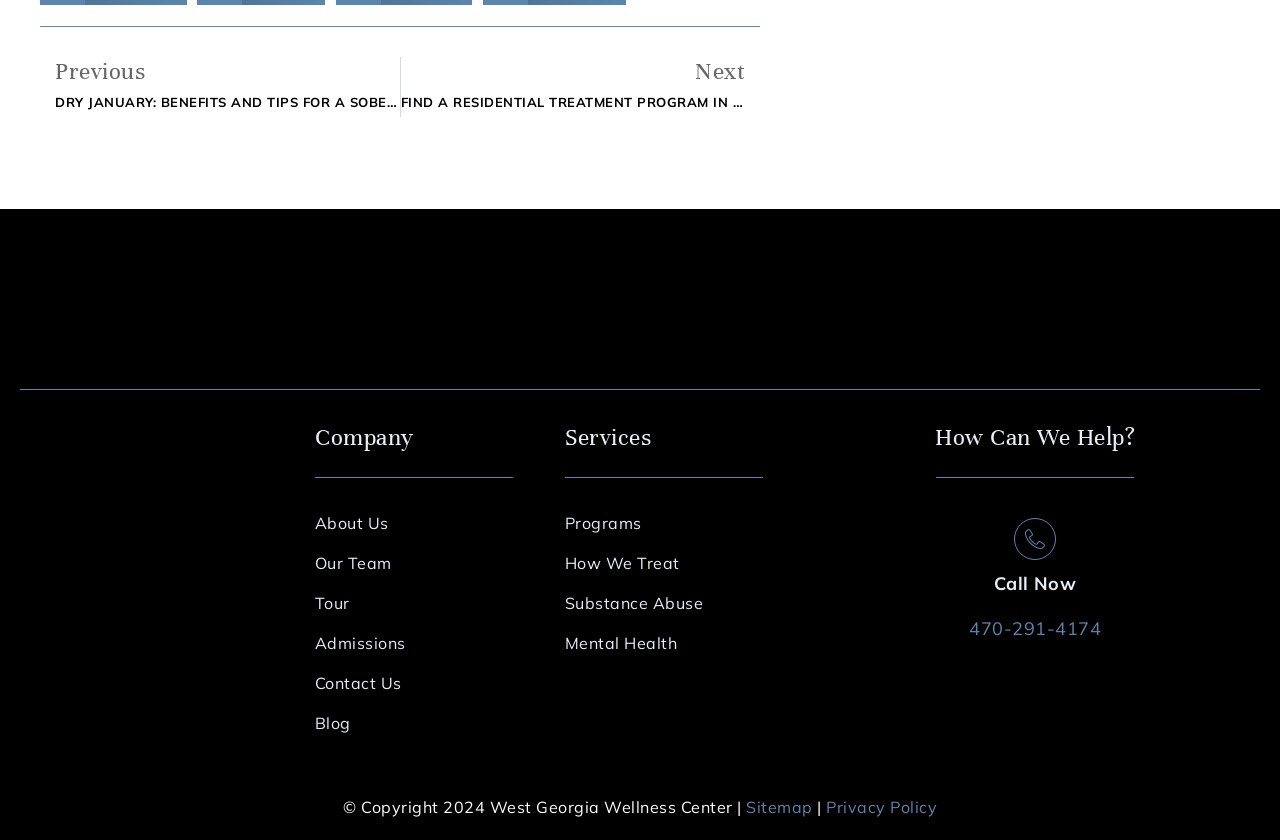Answer the question in one word or a short phrase:
What is the name of the rehab center?

Hope Harbor Wellness